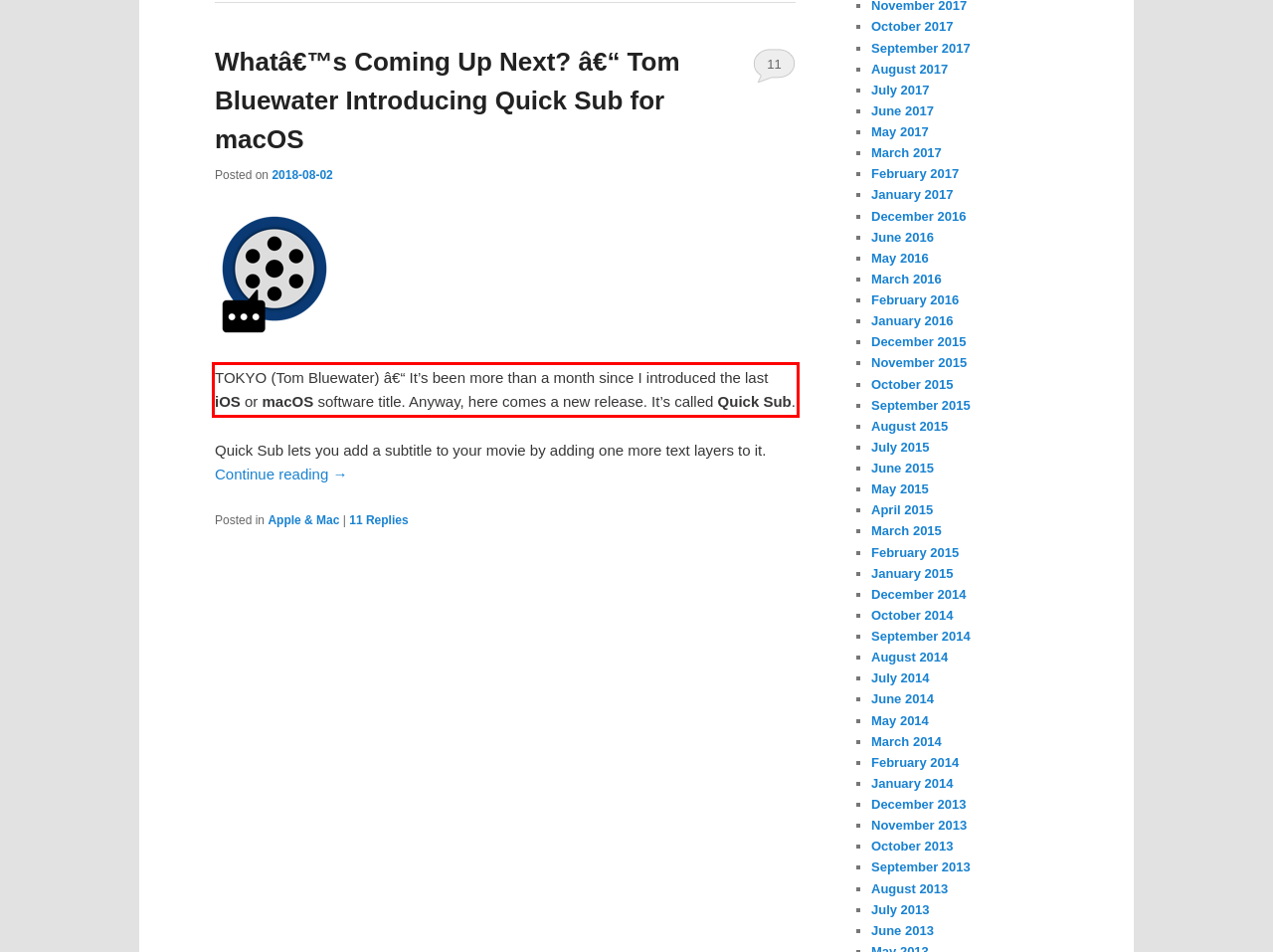Analyze the webpage screenshot and use OCR to recognize the text content in the red bounding box.

TOKYO (Tom Bluewater) â€“ It’s been more than a month since I introduced the last iOS or macOS software title. Anyway, here comes a new release. It’s called Quick Sub.